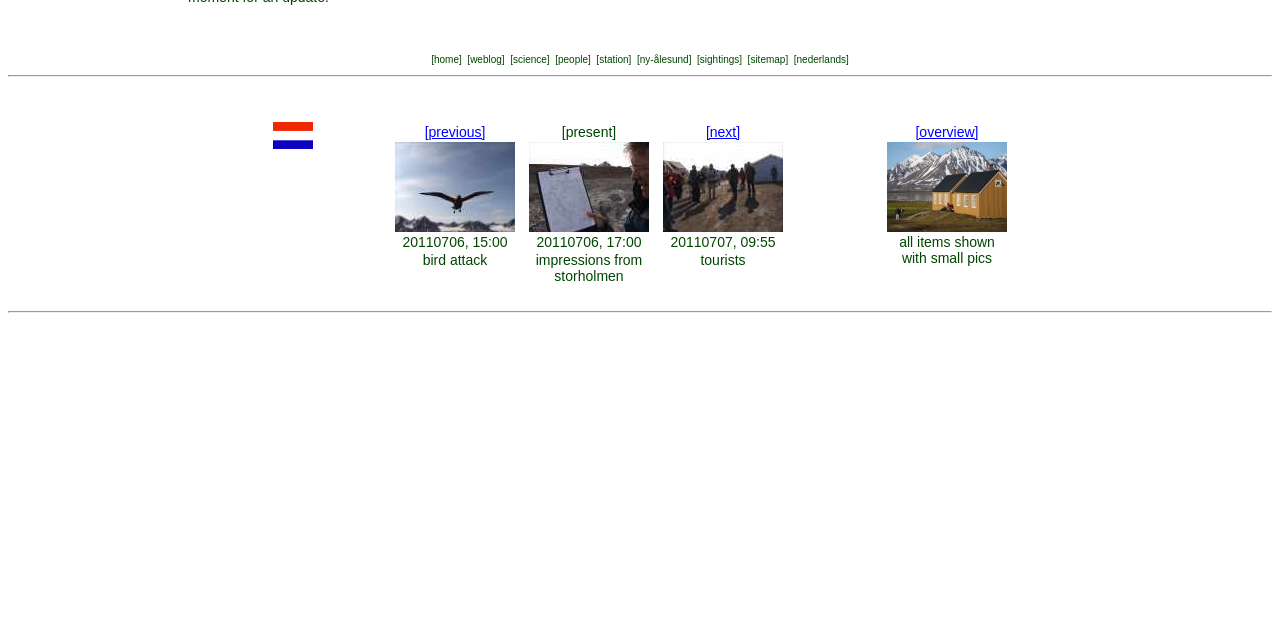Identify the bounding box for the UI element described as: "impressions from storholmen". The coordinates should be four float numbers between 0 and 1, i.e., [left, top, right, bottom].

[0.419, 0.393, 0.502, 0.443]